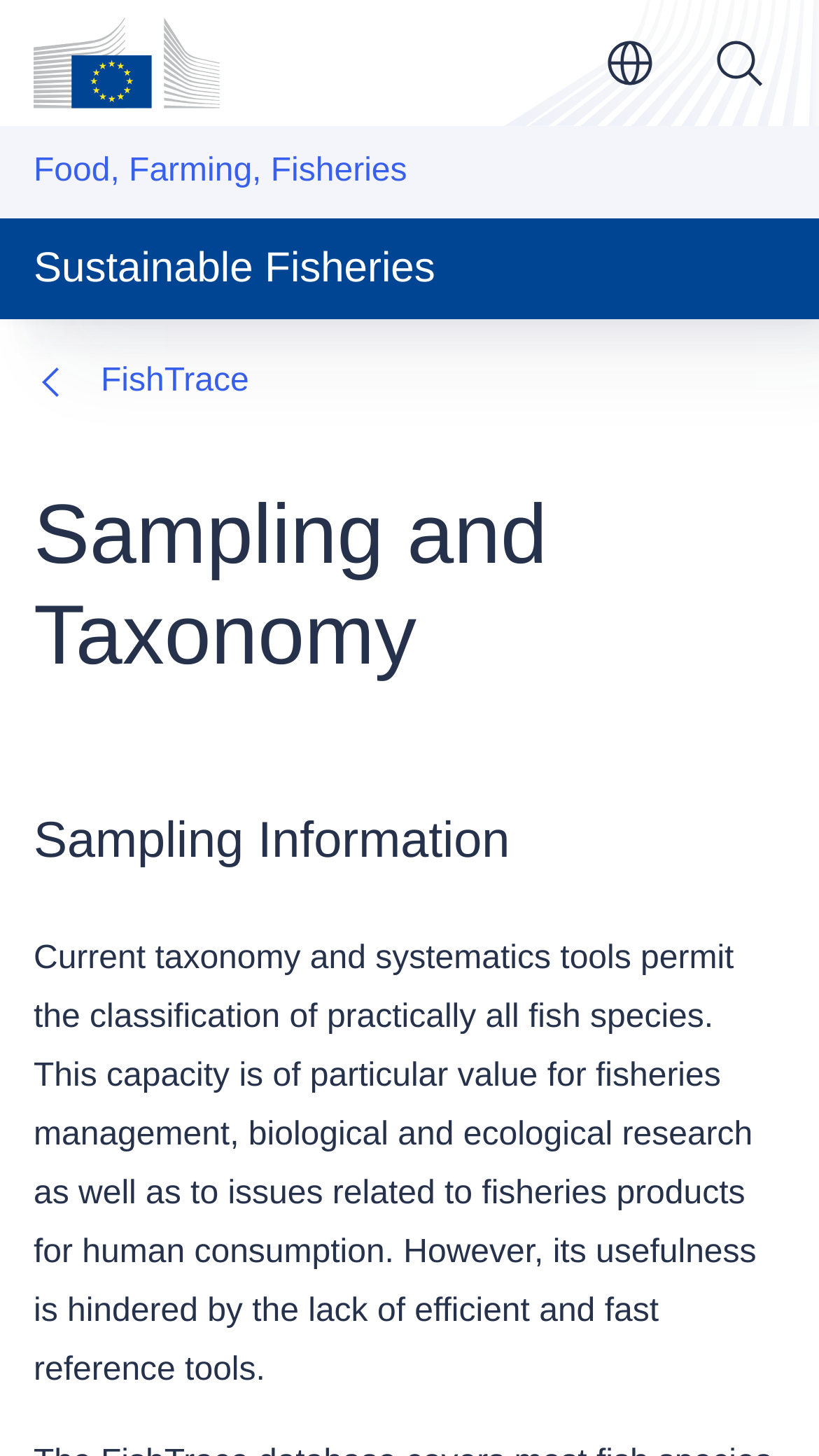Answer the question below with a single word or a brief phrase: 
What is the current language of the webpage?

English